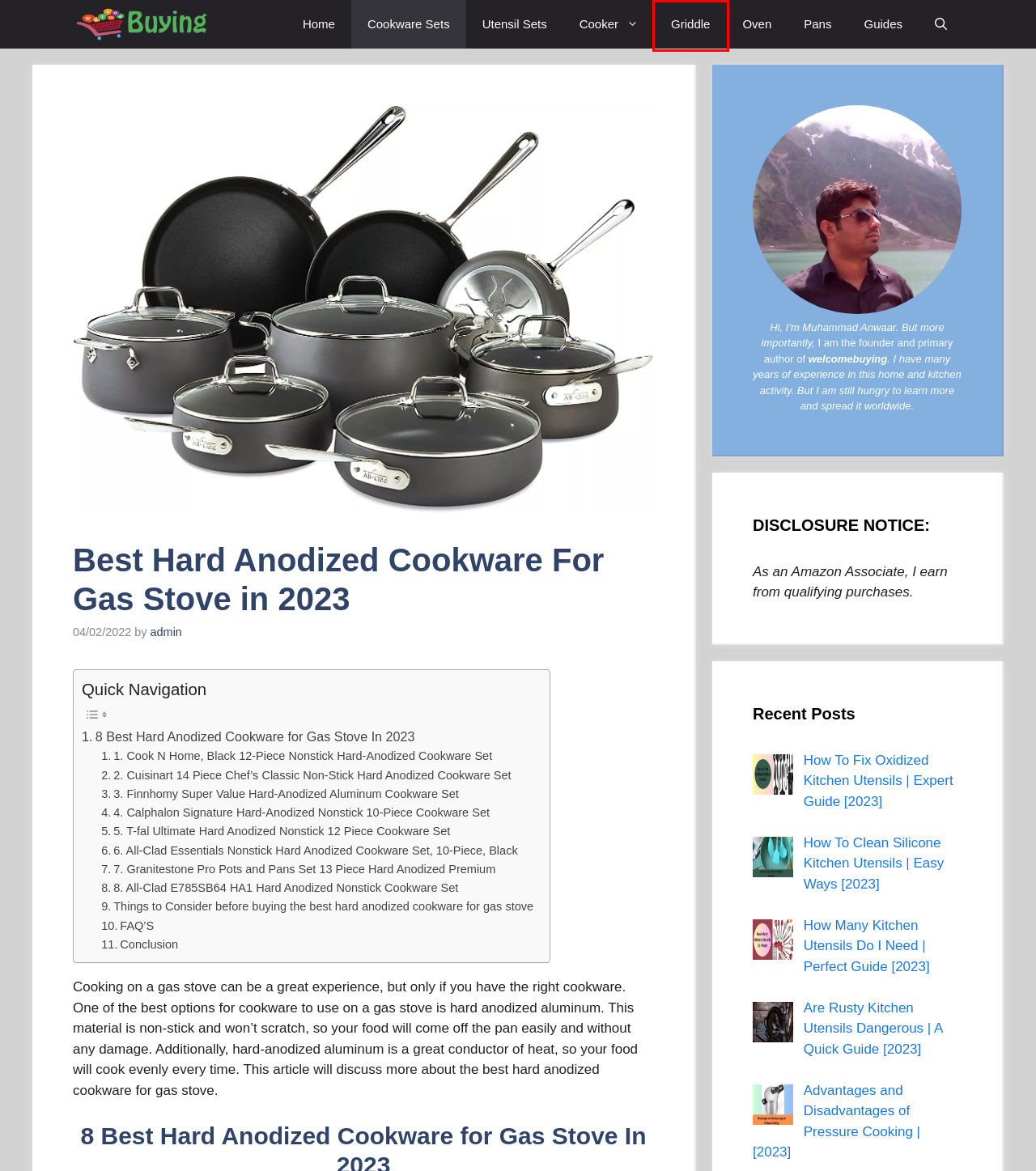You are provided a screenshot of a webpage featuring a red bounding box around a UI element. Choose the webpage description that most accurately represents the new webpage after clicking the element within the red bounding box. Here are the candidates:
A. Are Rusty Kitchen Utensils Dangerous | A Quick Guide [2023]
B. Oven - Welcome Buying
C. How To Clean Silicone Kitchen Utensils | Easy Ways [2023]
D. Guides - Welcome Buying
E. Pans - Welcome Buying
F. admin - Welcome Buying
G. Griddle - Welcome Buying
H. How Many Kitchen Utensils Do I Need | Perfect Guide [2023]

G